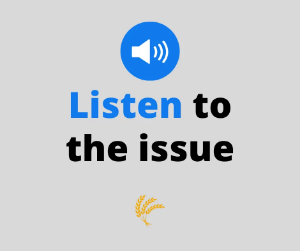Explain what is happening in the image with as much detail as possible.

The image prominently features the phrase "Listen to the issue," signifying a call to engage with audio content related to the publication. Above the text, there's a blue speaker icon, which suggests audio playback or listening options. This design invites readers to explore audio versions of articles or discussions, enhancing accessibility and engagement with the material. Below the text, a stylized golden wheat emblem may symbolize richness in content, potentially reflecting the publication's agricultural or community themes. The overall composition combines modern design elements with practical functionality, encouraging a multi-sensory experience as part of the reading journey.